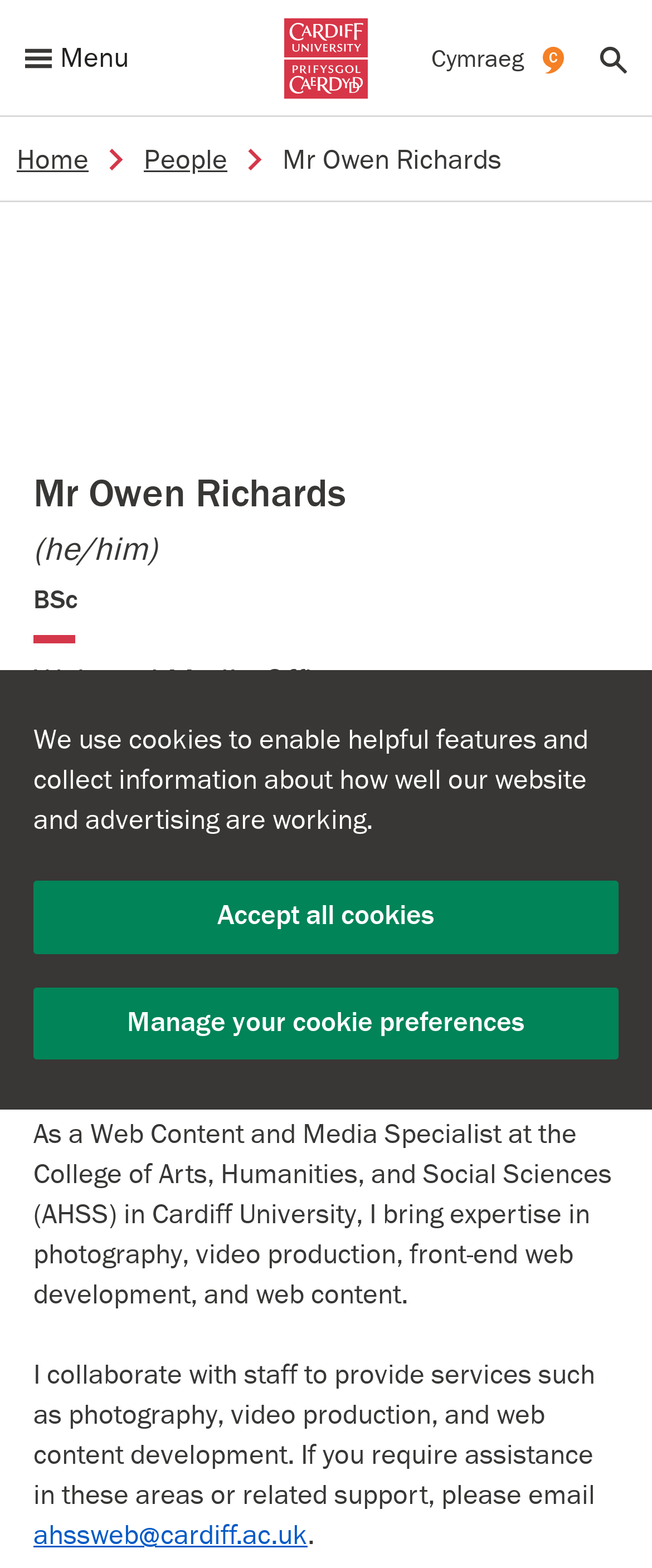Determine the bounding box coordinates of the element that should be clicked to execute the following command: "Go to the home page".

[0.026, 0.092, 0.136, 0.113]